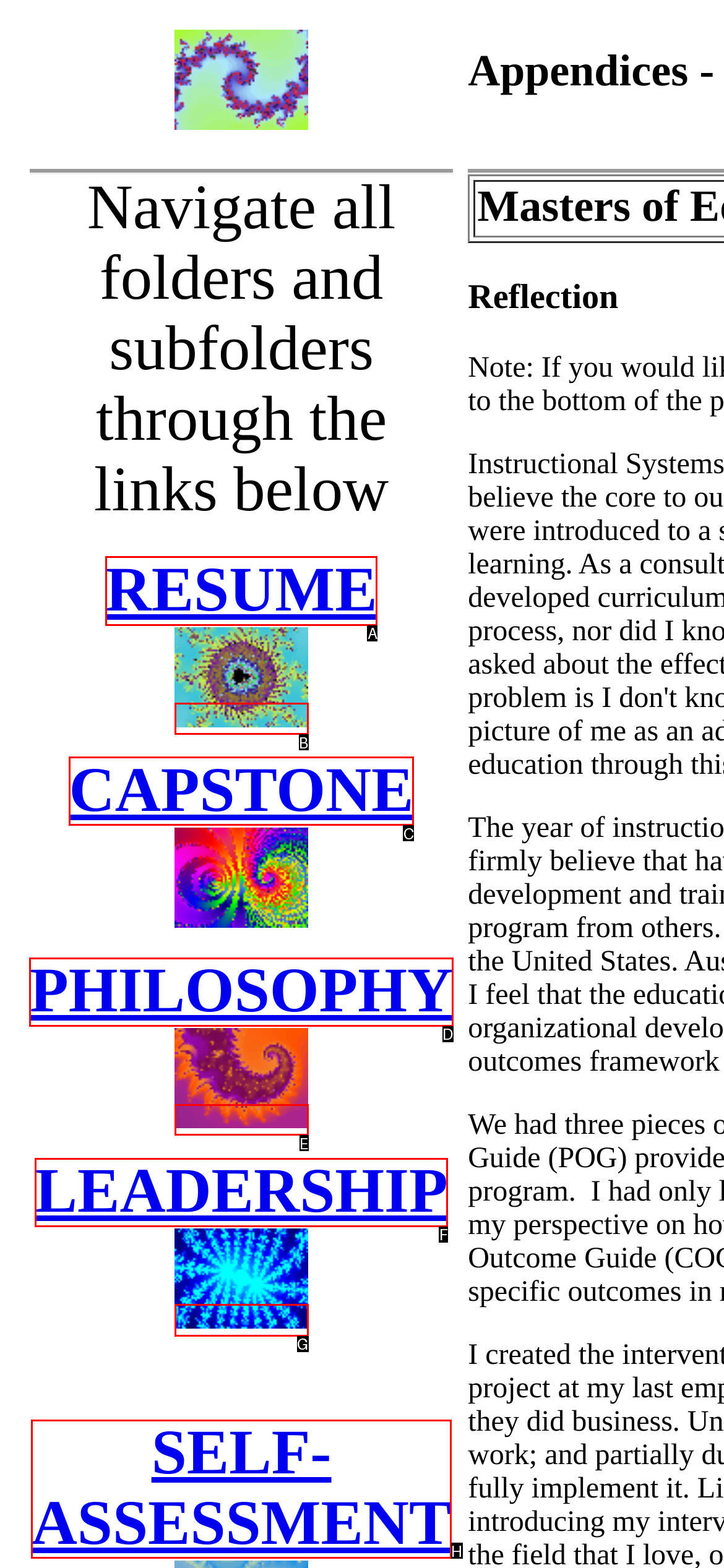Choose the option that aligns with the description: PHILOSOPHY
Respond with the letter of the chosen option directly.

D